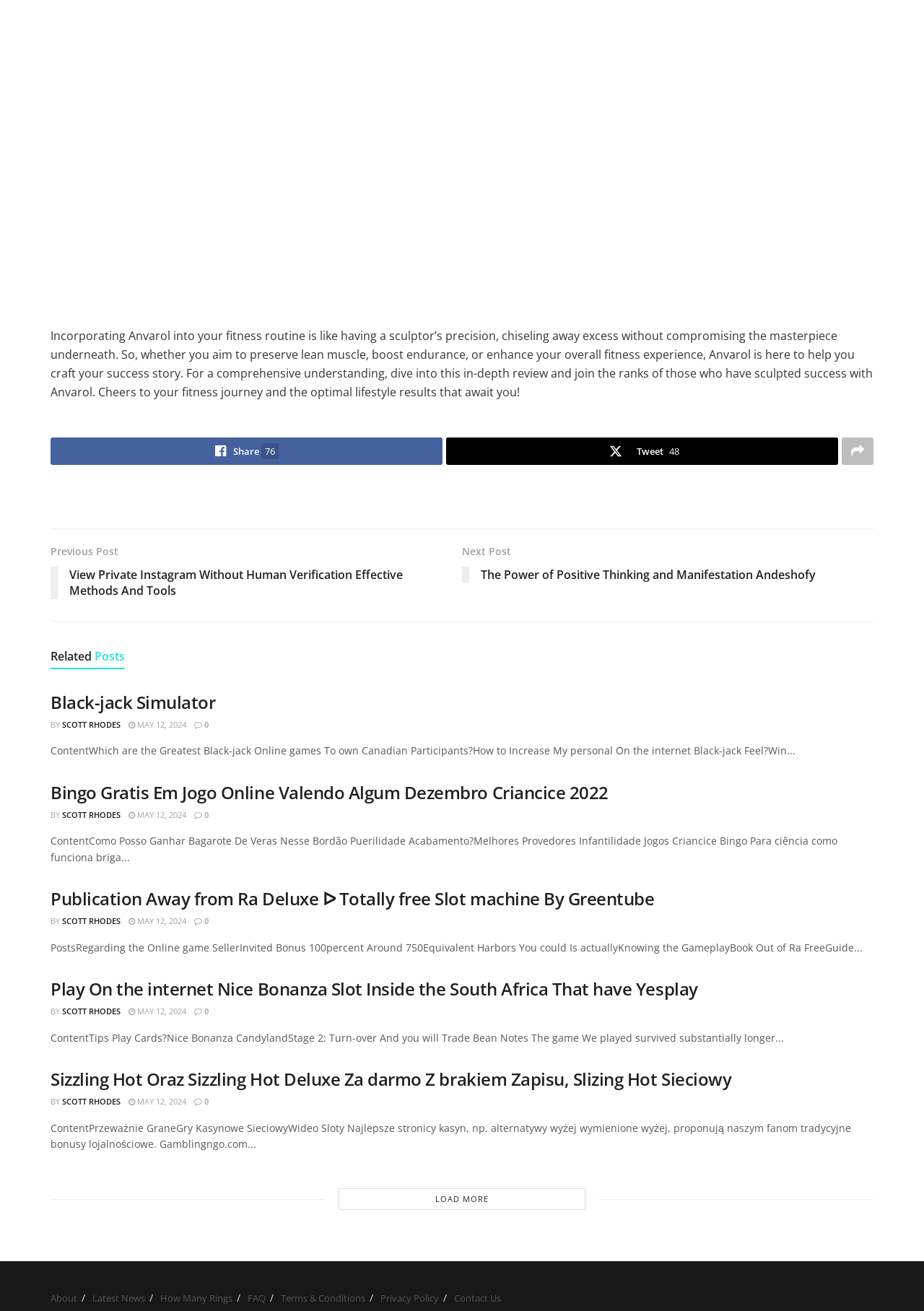Specify the bounding box coordinates of the area to click in order to execute this command: 'Load more articles'. The coordinates should consist of four float numbers ranging from 0 to 1, and should be formatted as [left, top, right, bottom].

[0.366, 0.907, 0.634, 0.923]